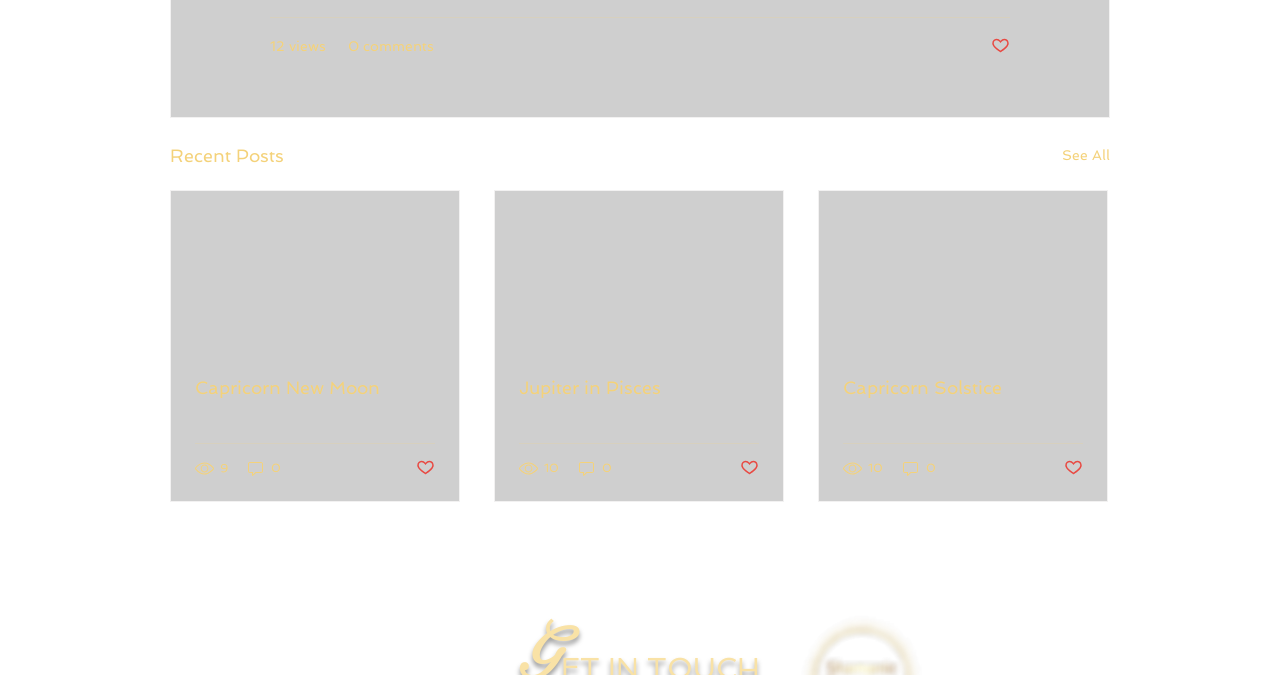What is the title of the second article?
Please use the image to provide an in-depth answer to the question.

The second article has a link element with the text 'Jupiter in Pisces' which is likely the title of the article.